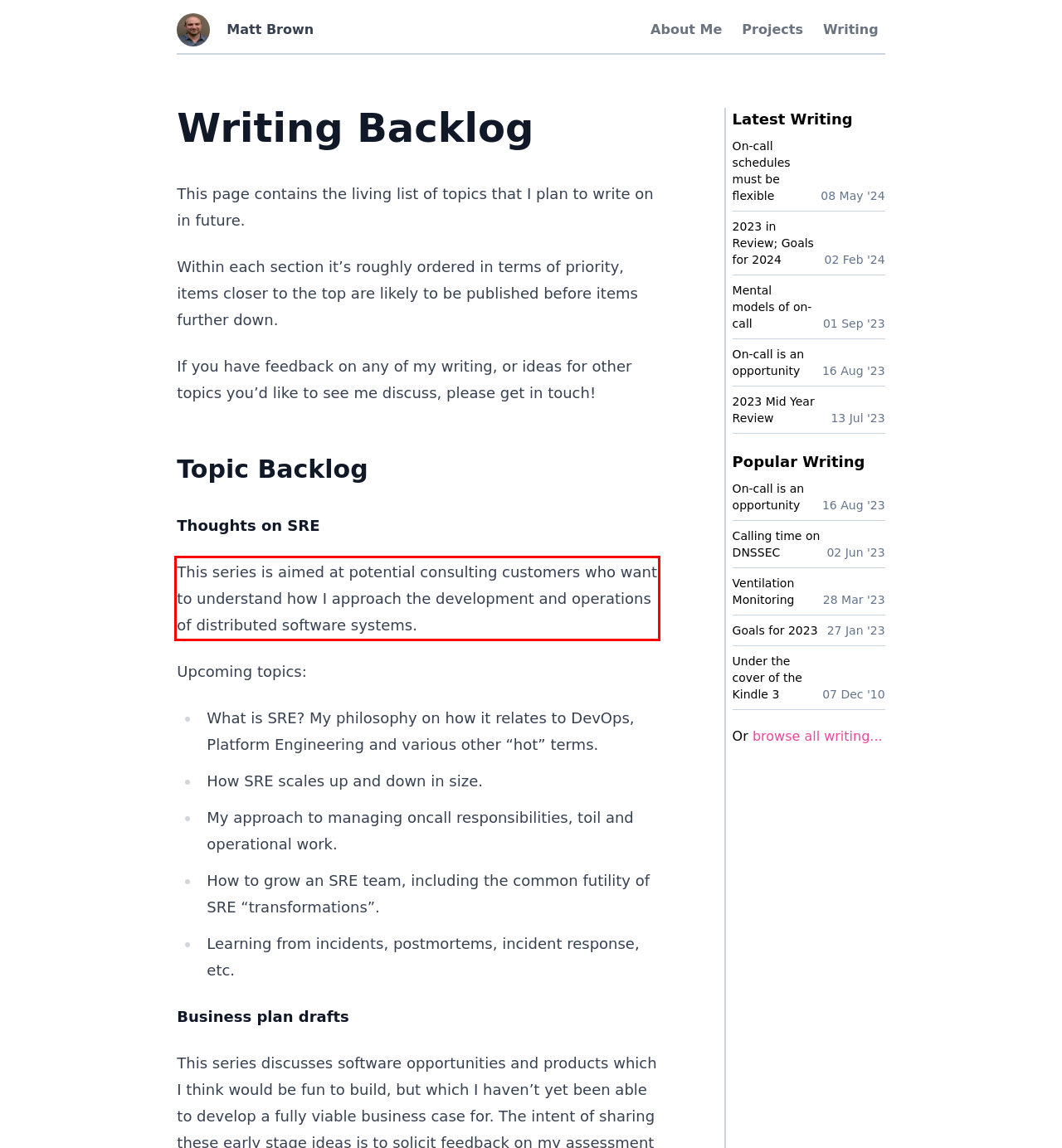Please identify and extract the text content from the UI element encased in a red bounding box on the provided webpage screenshot.

This series is aimed at potential consulting customers who want to understand how I approach the development and operations of distributed software systems.